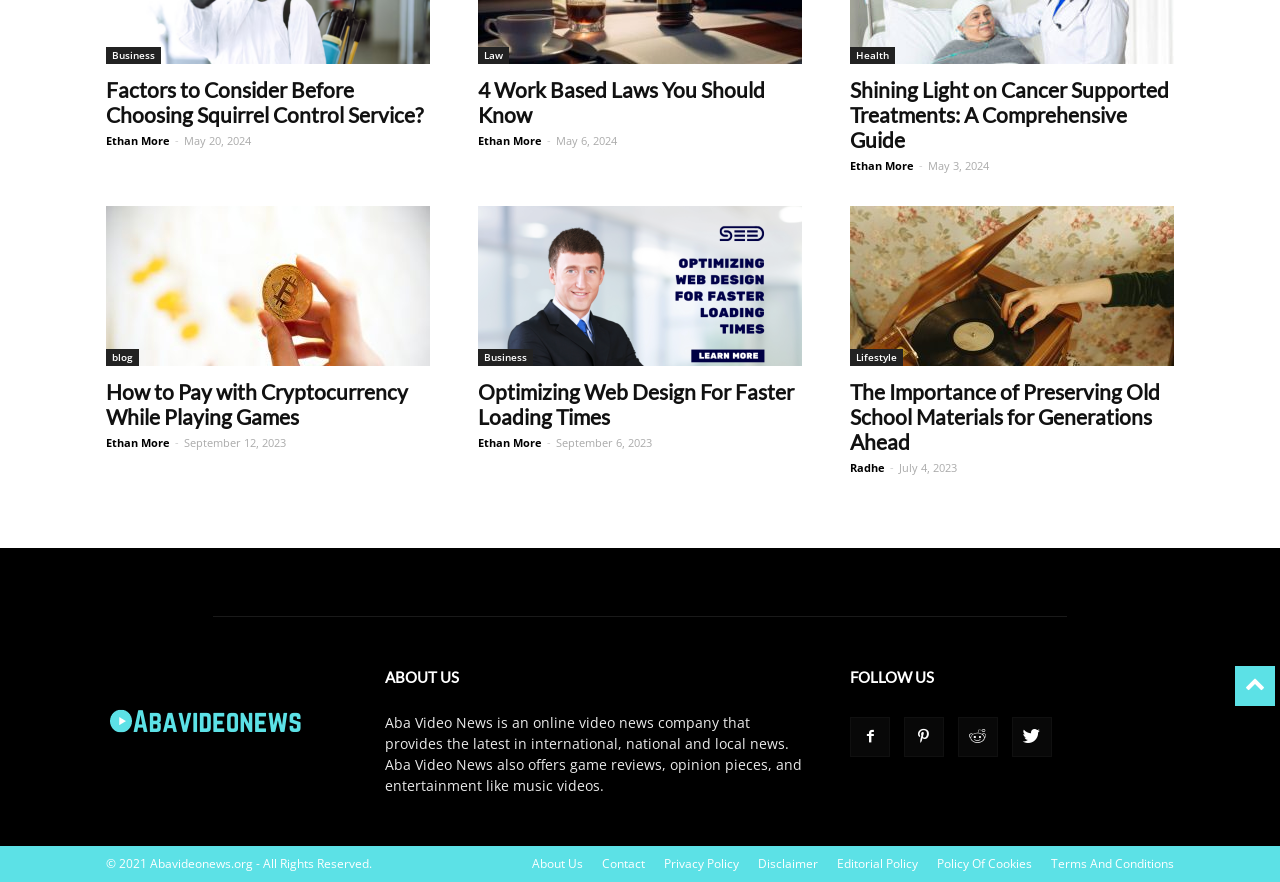Determine the bounding box for the UI element described here: "Ethan More".

[0.664, 0.179, 0.714, 0.196]